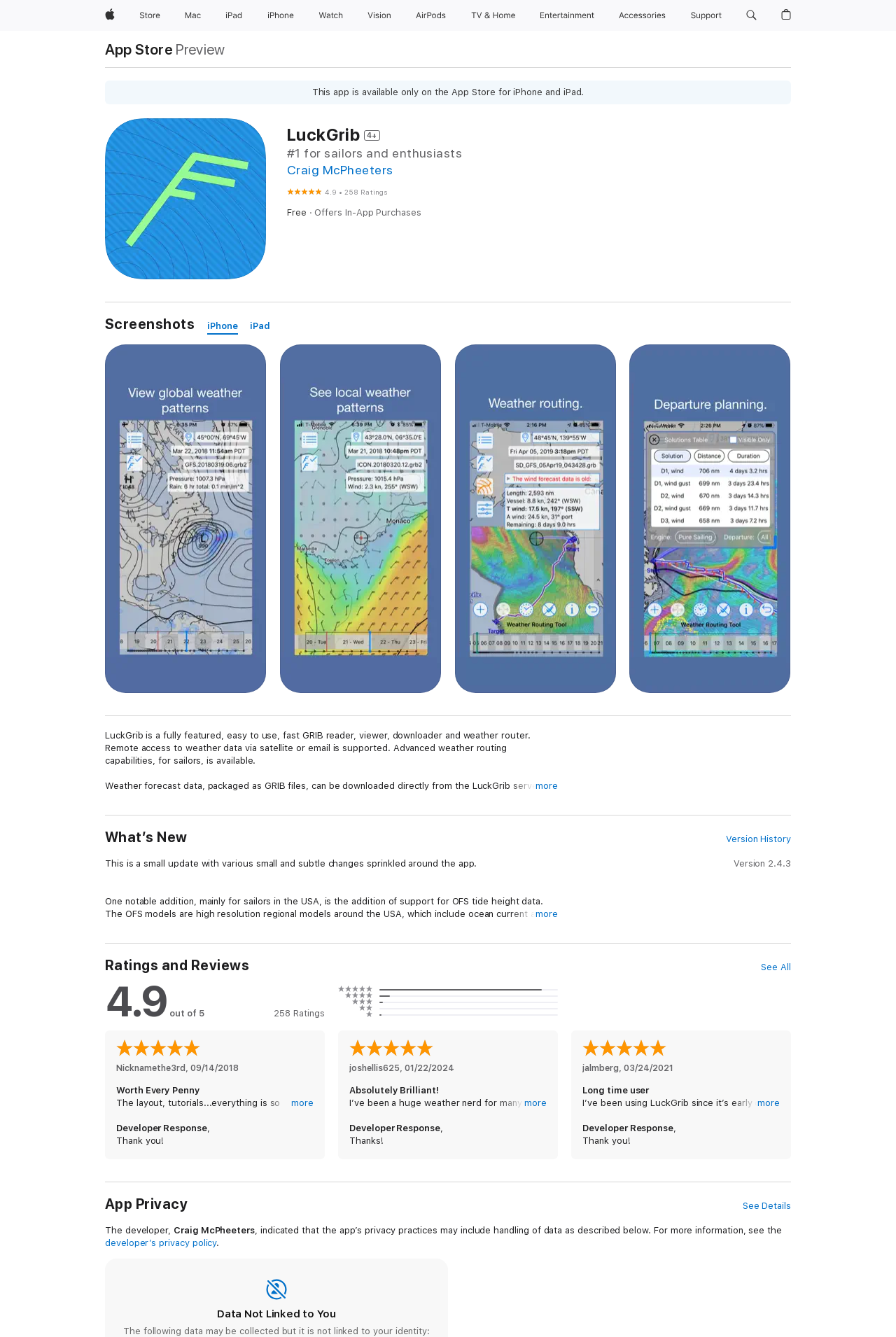Can you give a detailed response to the following question using the information from the image? What is the purpose of the app?

The purpose of the app can be found in the description of the app, which states that LuckGrib is a fully featured, easy to use, fast GRIB reader, viewer, downloader and weather router, indicating that the app is used for reading, viewing, downloading and routing weather data.